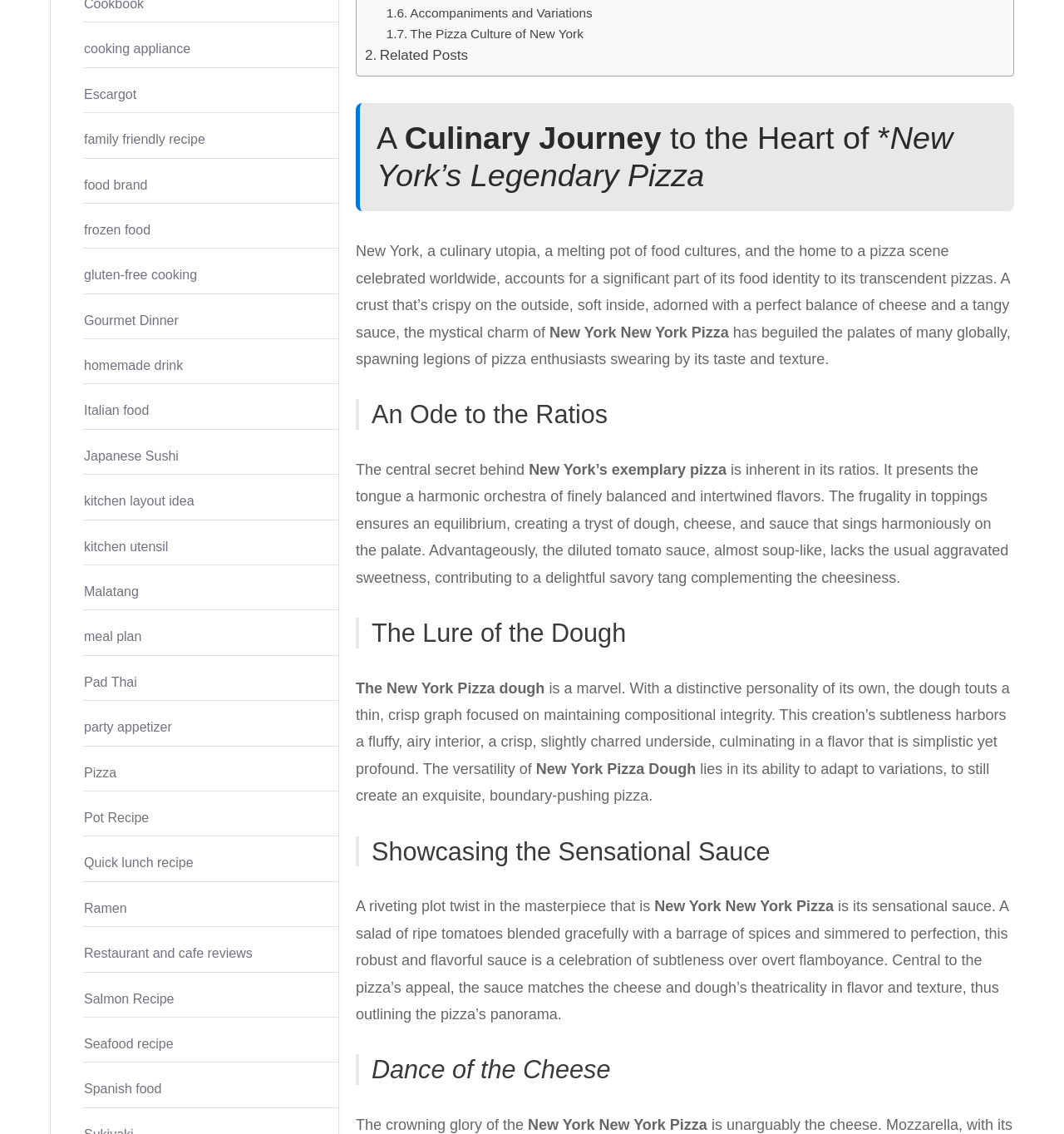Determine the bounding box coordinates in the format (top-left x, top-left y, bottom-right x, bottom-right y). Ensure all values are floating point numbers between 0 and 1. Identify the bounding box of the UI element described by: Accompaniments and Variations

[0.363, 0.003, 0.557, 0.021]